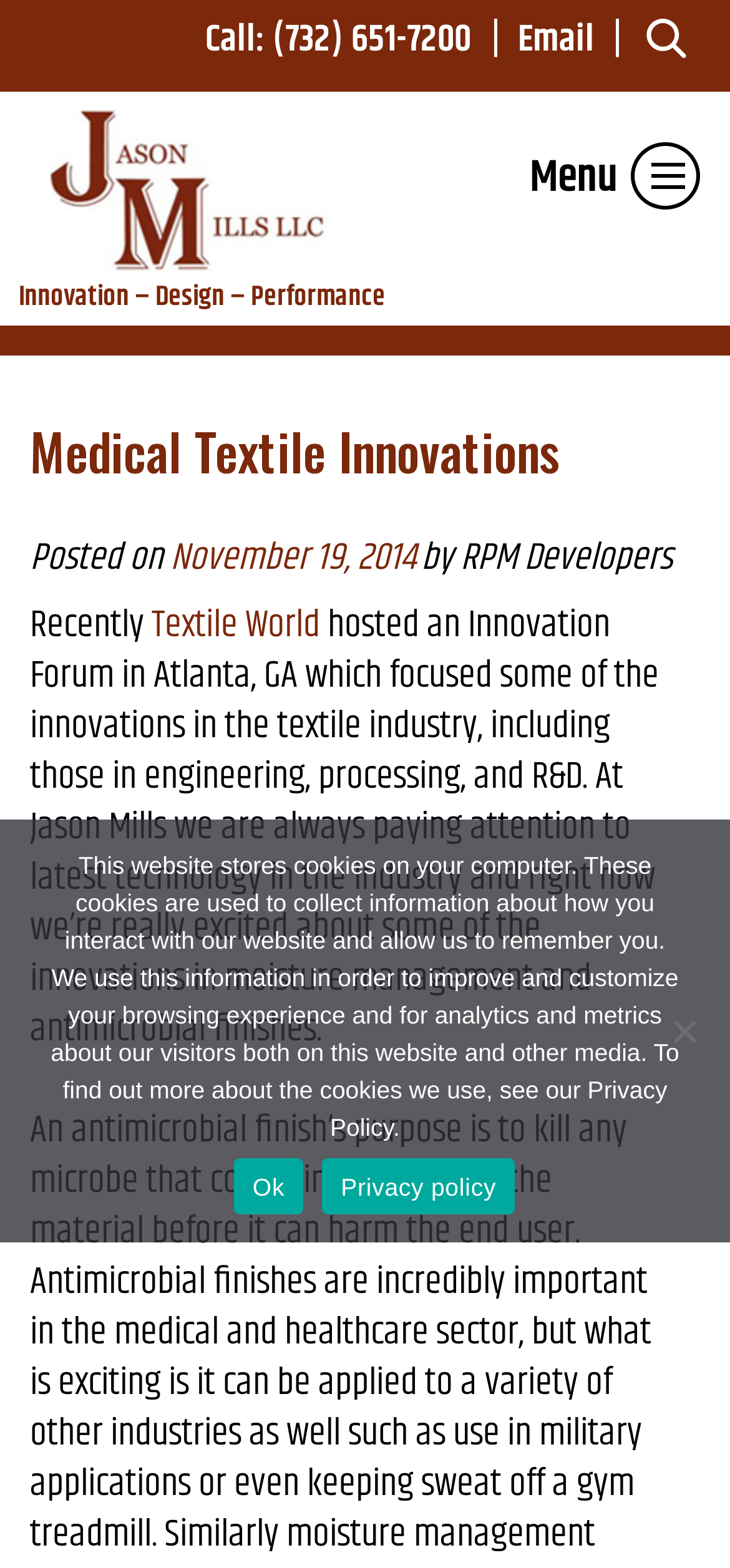Give a detailed account of the webpage.

The webpage appears to be a blog post or article from Jason Mills, LLC, a company that specializes in custom netting, polyester, and nylon knit mesh fabrics. At the top of the page, there is a header section with a phone number and email address on the left, and a search icon and company logo on the right. Below the header, there is a menu link that, when clicked, reveals a dropdown menu with a heading that reads "Medical Textile Innovations".

The main content of the page is a blog post that discusses a recent Innovation Forum hosted by Textile World in Atlanta, GA. The post is dated November 19, 2014, and was written by RPM Developers. The text describes the forum's focus on innovations in the textile industry, including engineering, processing, and R&D. It also mentions Jason Mills' interest in the latest technology, specifically in moisture management and antimicrobial finishes.

At the bottom of the page, there is a cookie notice dialog box that informs users about the website's use of cookies to collect information and improve the browsing experience. The dialog box includes a link to the website's privacy policy and an "Ok" button to acknowledge the notice.

There are no images on the page except for the Jason Mills, LLC logo, which is located in the top-left corner of the page.